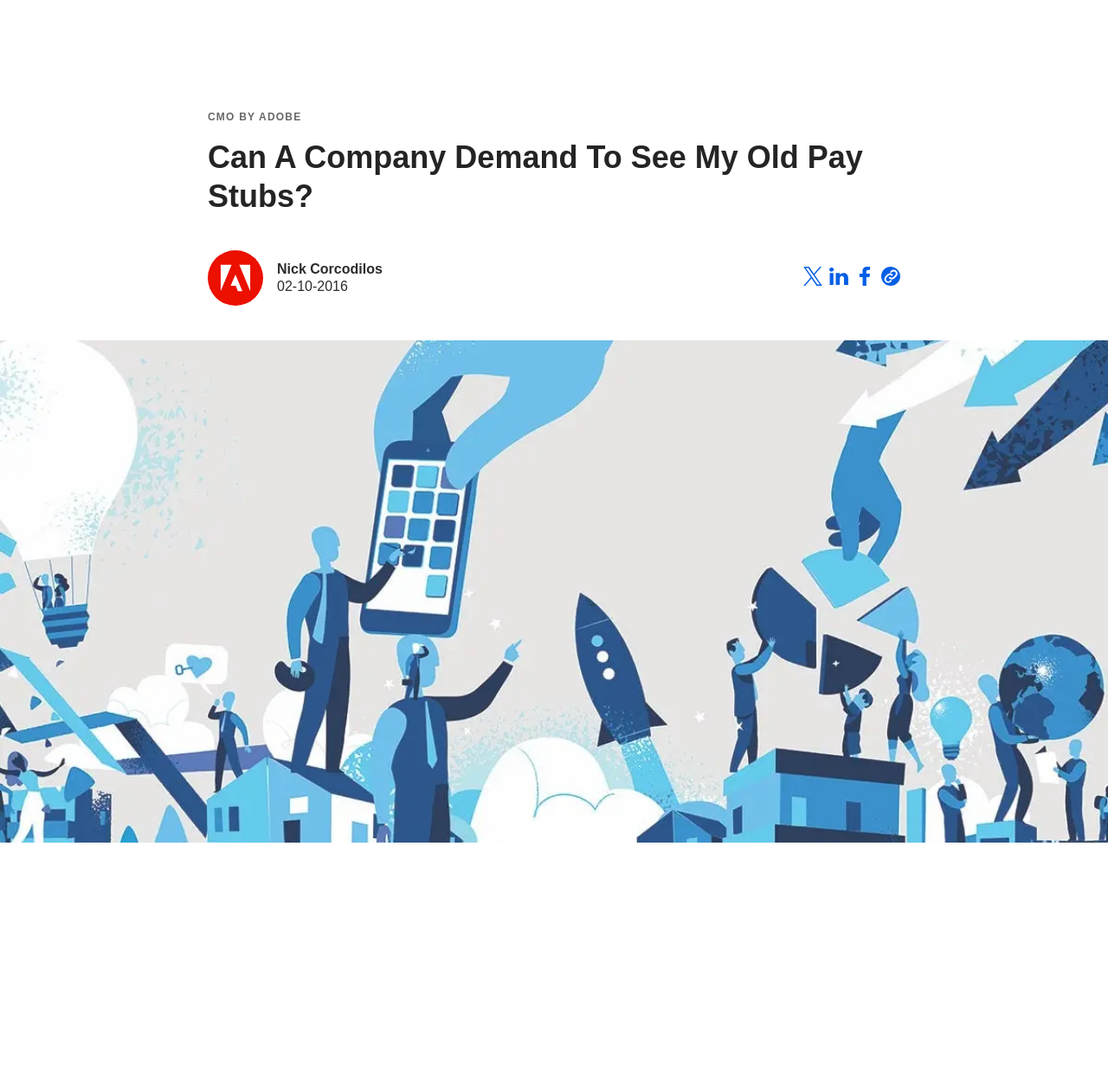How many navigation buttons are available?
Carefully analyze the image and provide a thorough answer to the question.

In the navigation section of the webpage, there are five buttons available, which are News, Insights & Inspiration, Responsibility, Adobe Life, and Search. These buttons can be found at the top of the webpage.